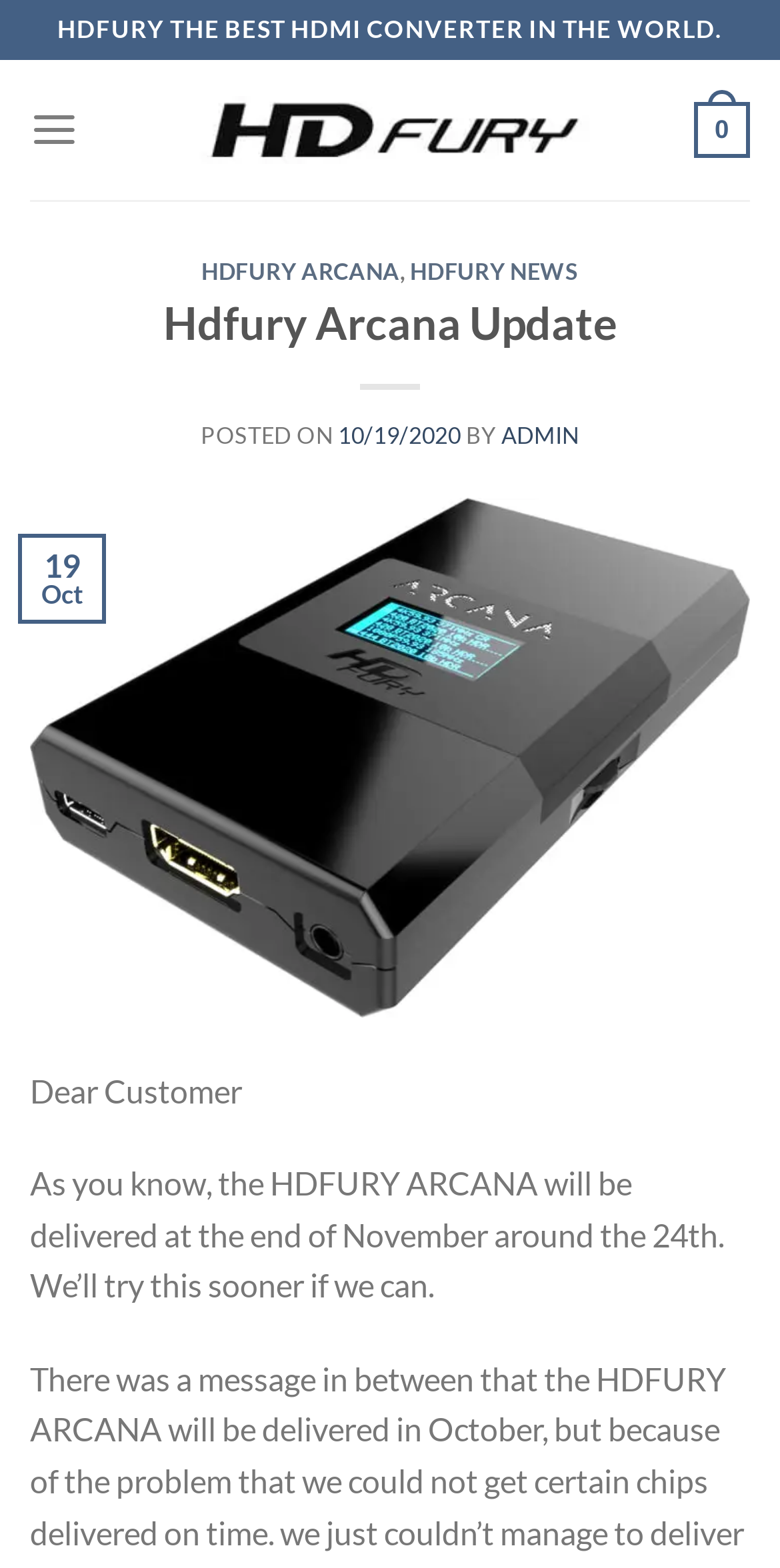Identify and provide the main heading of the webpage.

Hdfury Arcana Update